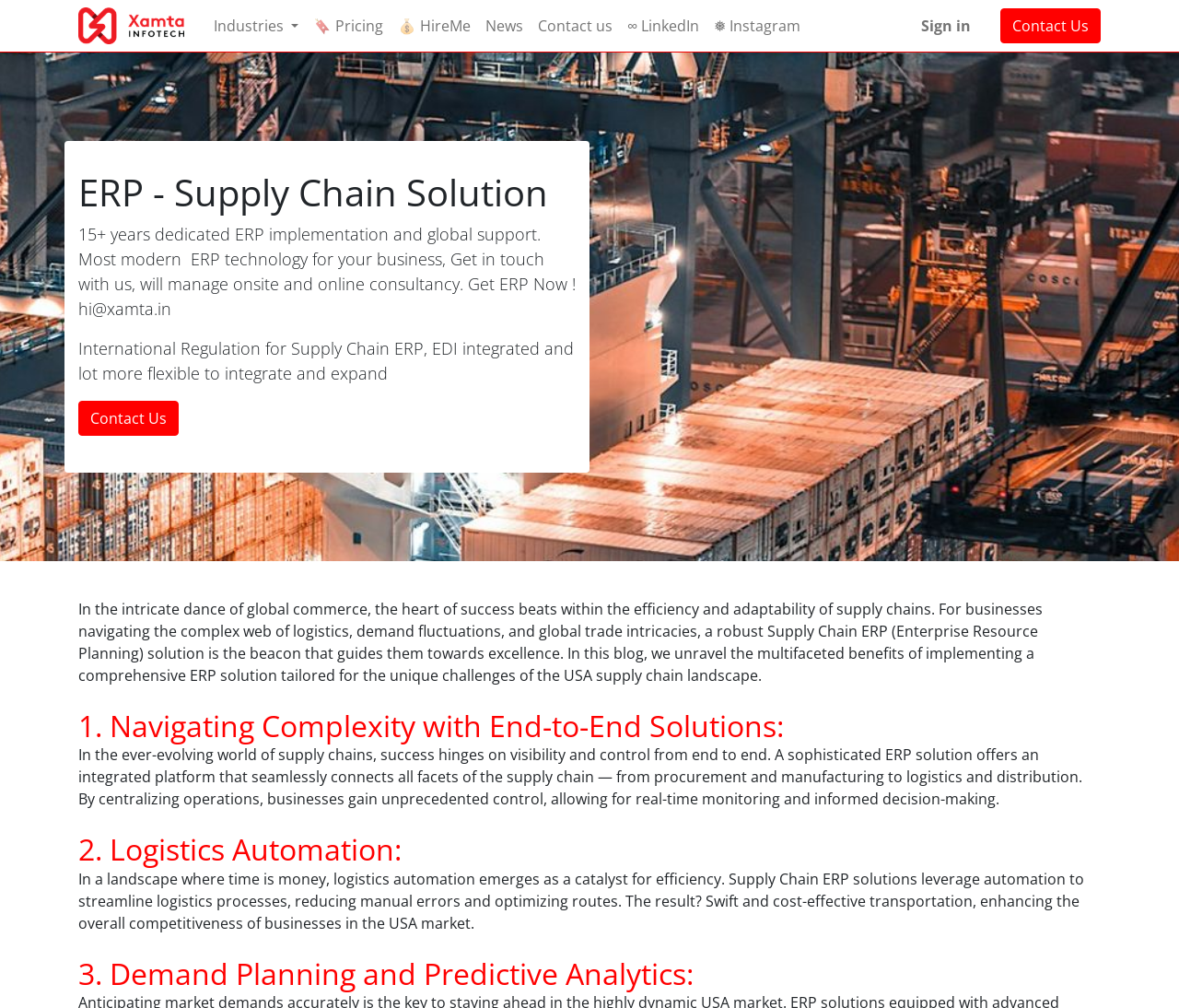Determine the bounding box coordinates of the element that should be clicked to execute the following command: "Go to Industries".

[0.175, 0.007, 0.259, 0.044]